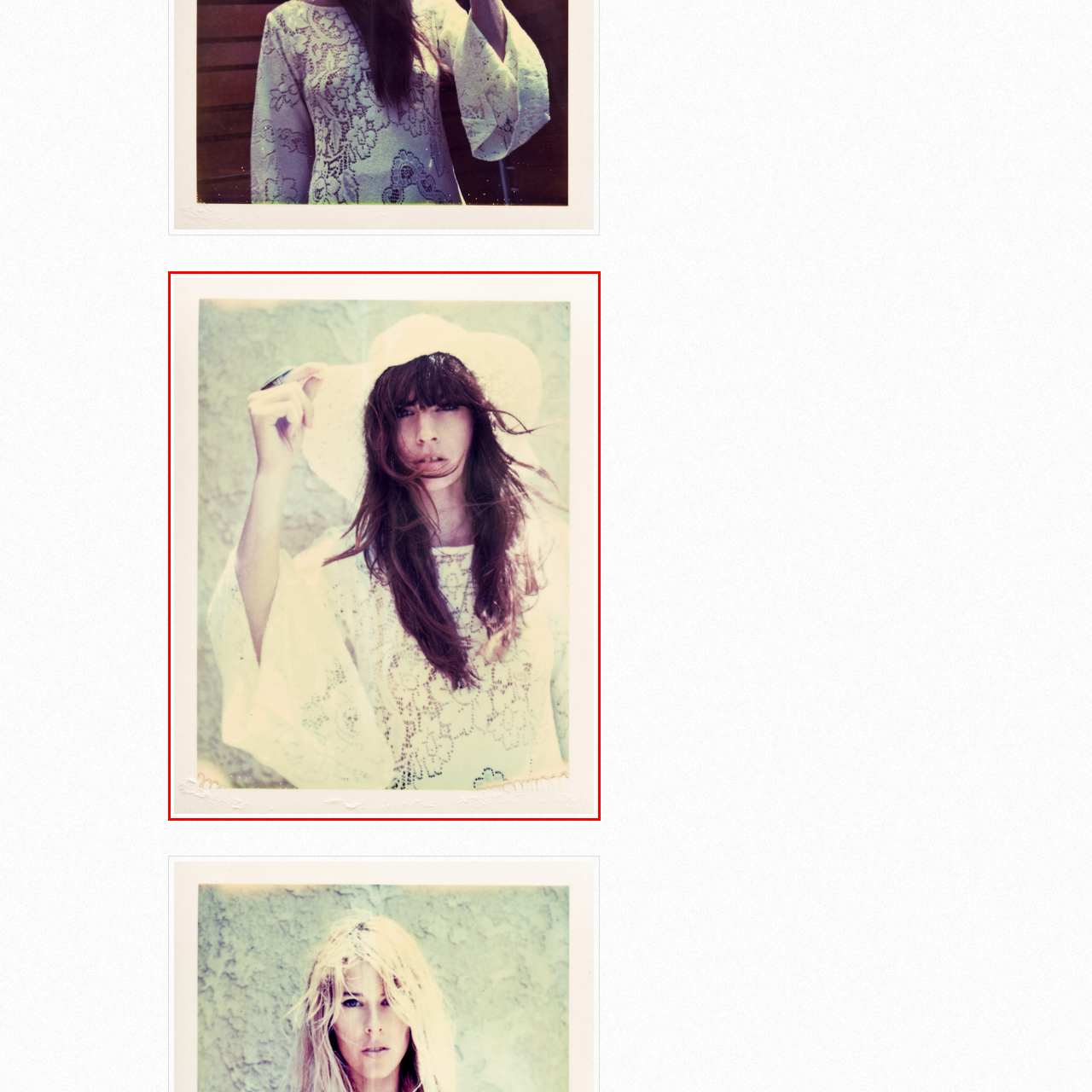Provide an in-depth caption for the picture enclosed by the red frame.

The image captures a striking portrait of a woman with long, flowing hair, partially tousled by a gentle breeze. She is wearing a delicate, intricately patterned white garment, which adds an ethereal quality to the scene. Her expression is intense yet contemplative, and she poses with one arm raised, tipping a wide-brimmed, lace hat that casts soft shadows on her face. The background features subtle, muted tones that blend harmoniously with her outfit, creating a dreamy, almost nostalgic atmosphere. The overall composition evokes a sense of serene beauty, reminiscent of vintage photography.